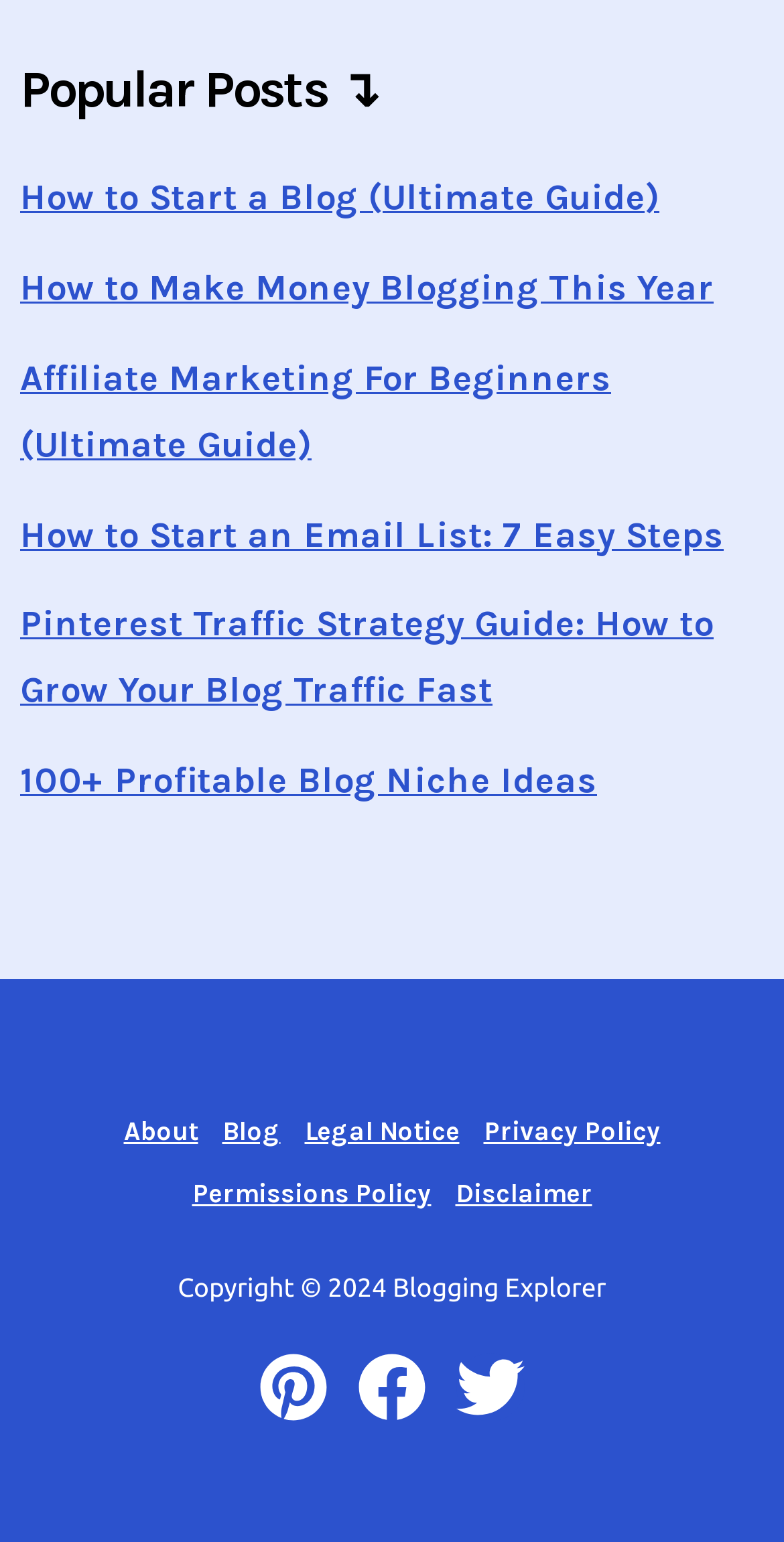What is the copyright year?
Provide a thorough and detailed answer to the question.

I found the static text element 'Copyright © 2024 Blogging Explorer' at the bottom of the page, which indicates the copyright year.